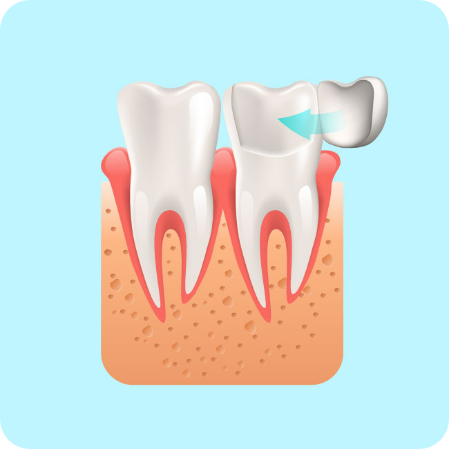Please reply to the following question with a single word or a short phrase:
What is the importance of addressing dental trauma?

Maintaining oral health